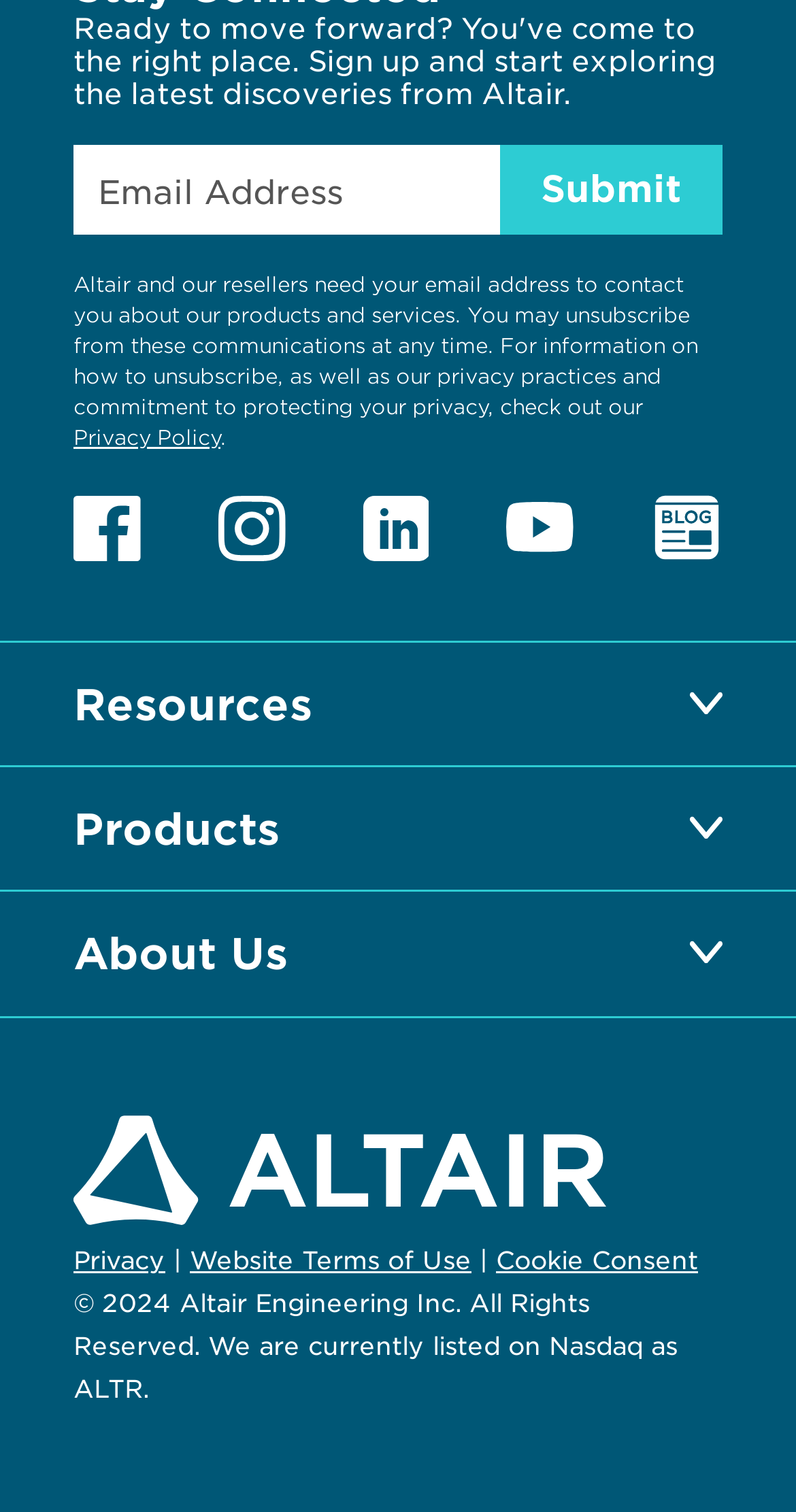Please provide a one-word or short phrase answer to the question:
What are the main categories listed on the webpage?

Resources, Products, About Us